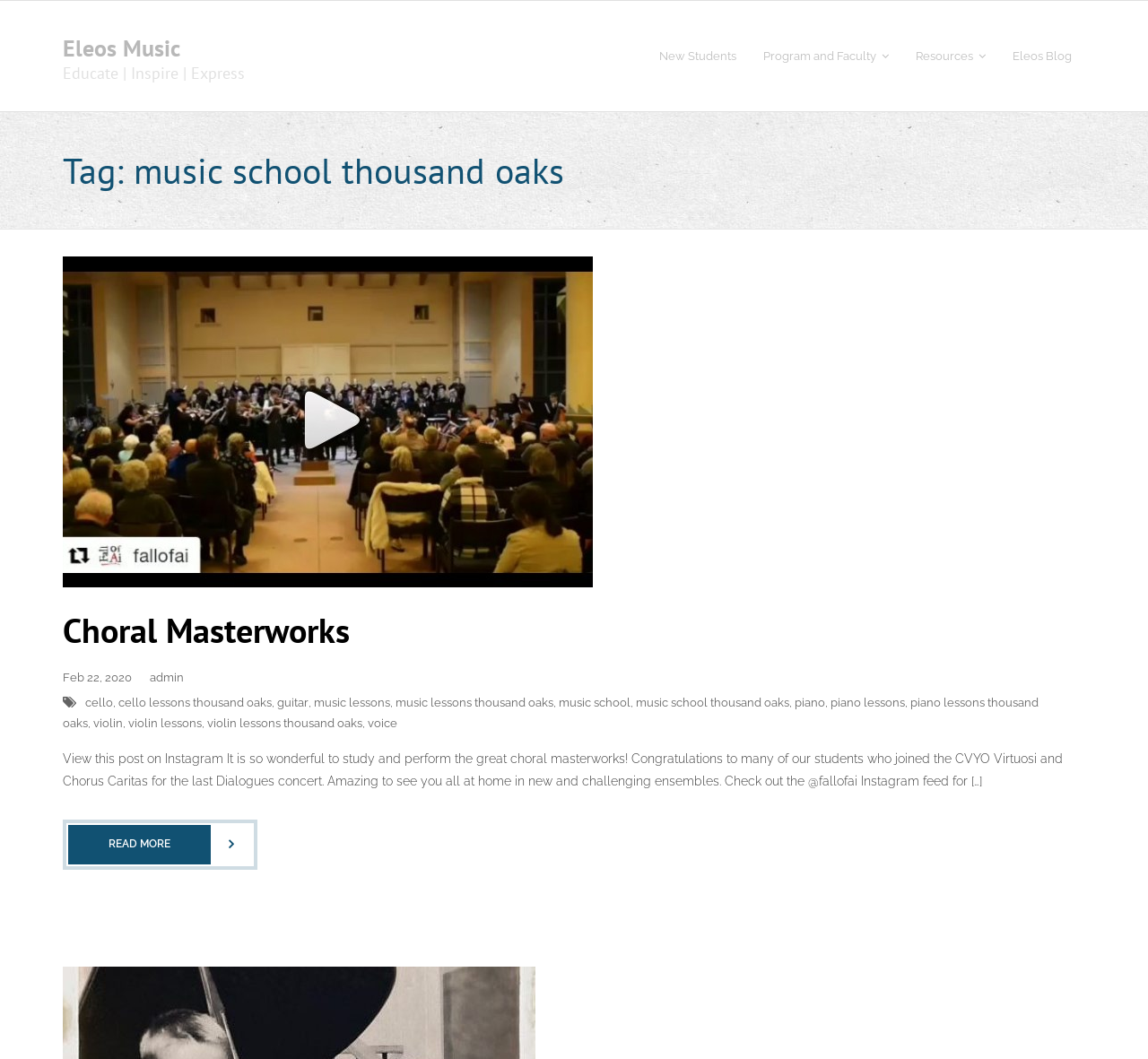Please identify the bounding box coordinates of the element's region that should be clicked to execute the following instruction: "Share this on Twitter". The bounding box coordinates must be four float numbers between 0 and 1, i.e., [left, top, right, bottom].

None